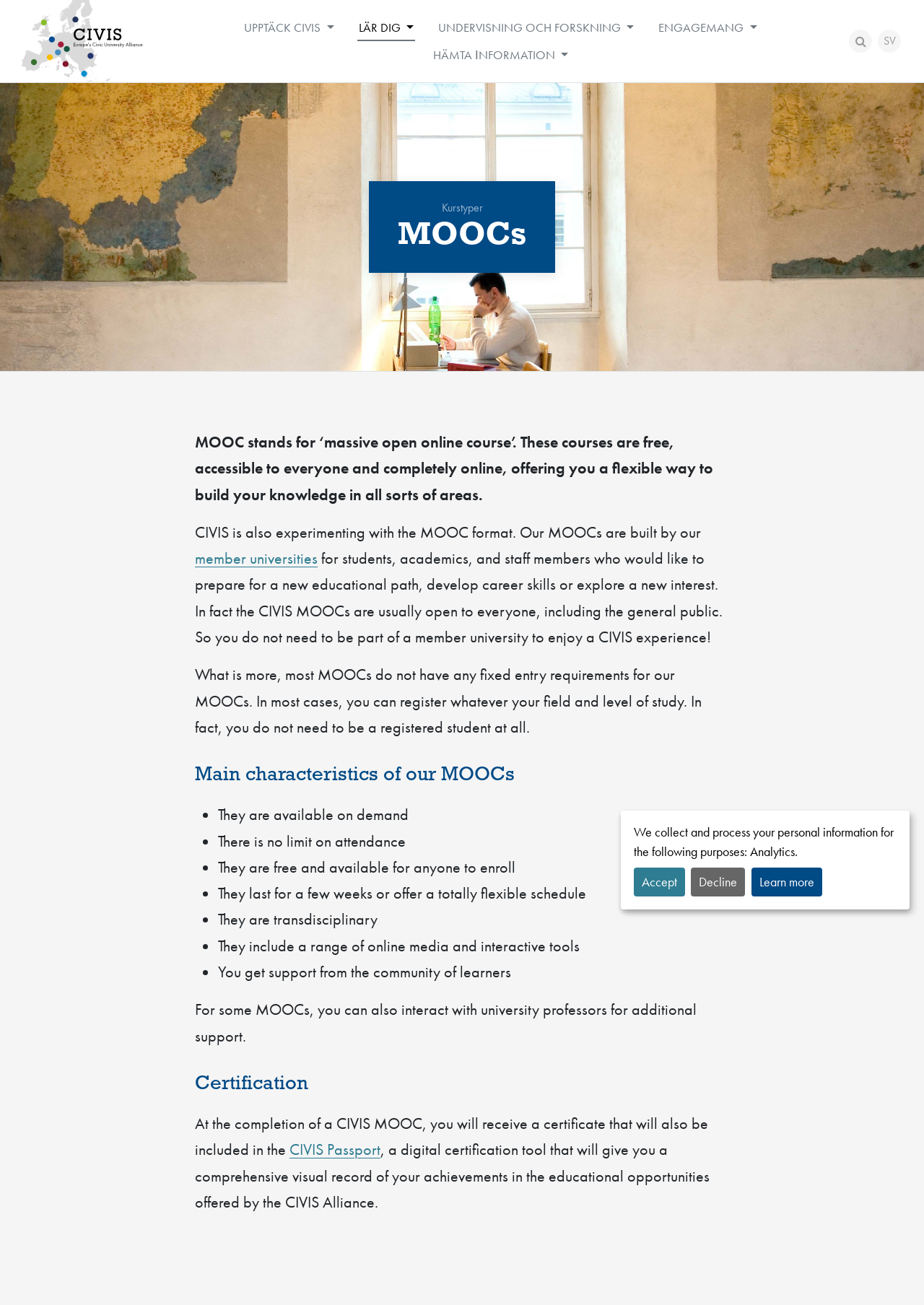What is the position of the search icon?
Respond to the question with a single word or phrase according to the image.

Top right